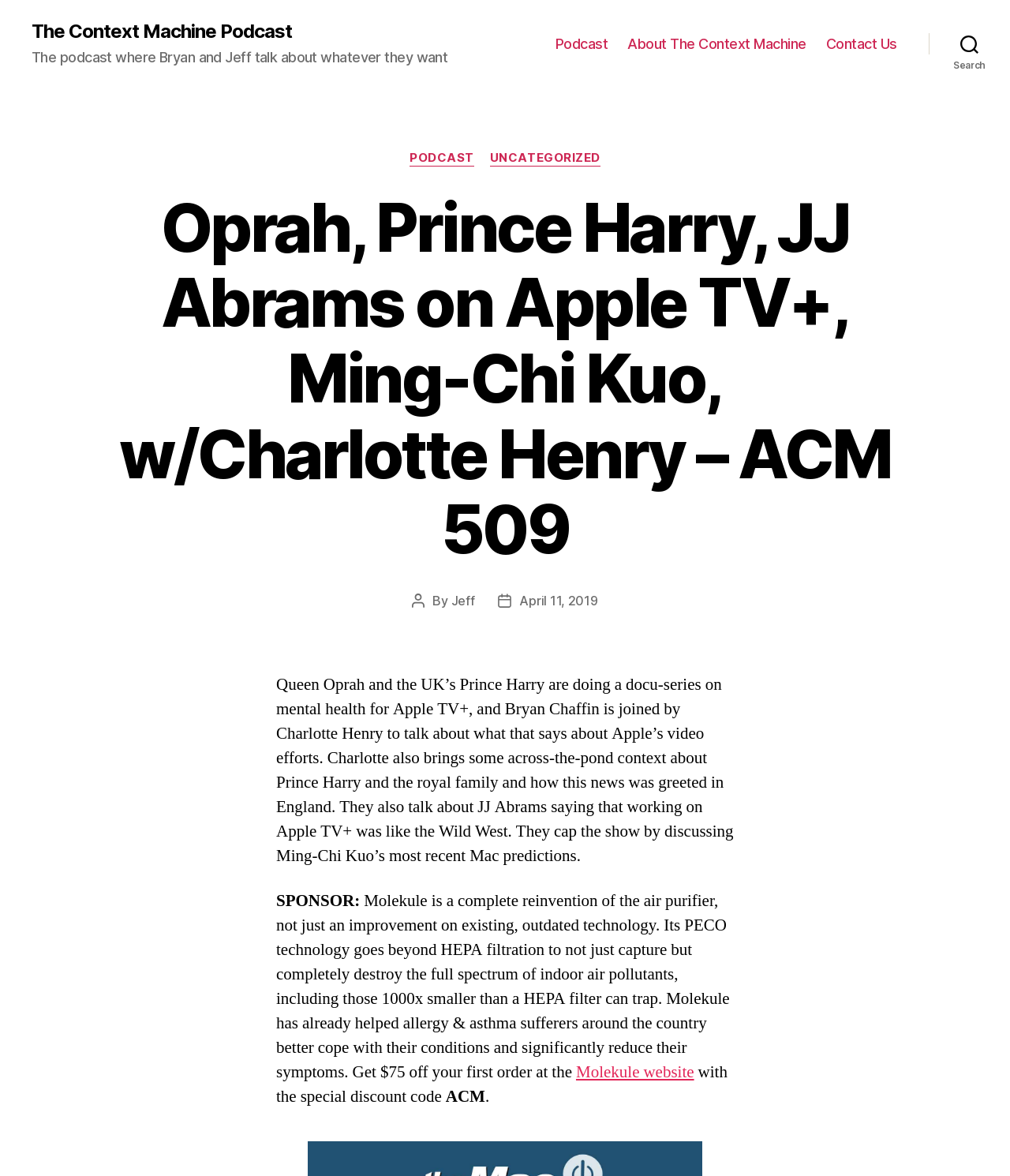Please determine the bounding box coordinates of the area that needs to be clicked to complete this task: 'Click on the podcast title link'. The coordinates must be four float numbers between 0 and 1, formatted as [left, top, right, bottom].

[0.031, 0.019, 0.289, 0.035]